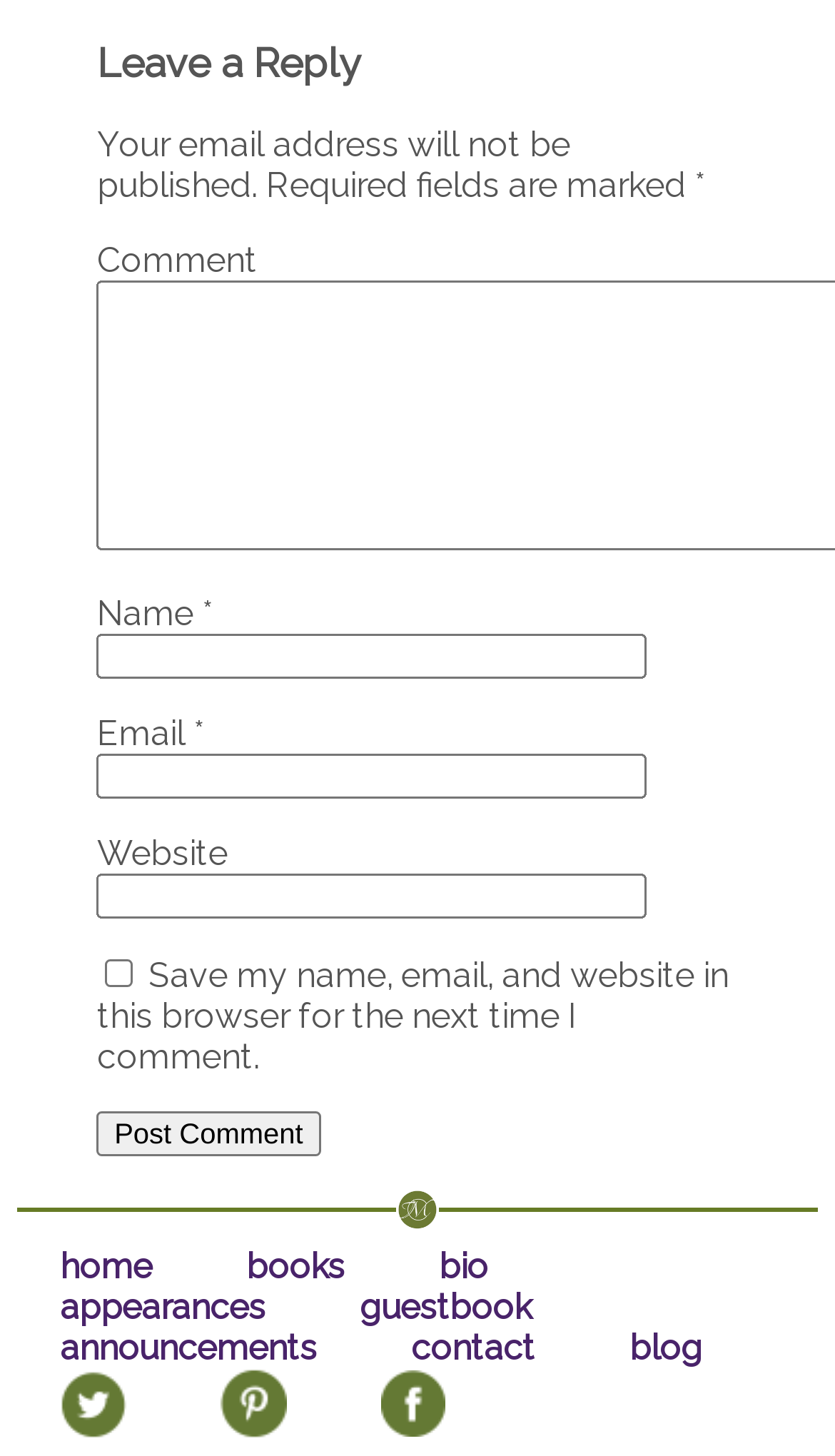Use a single word or phrase to answer the question: What is the function of the checkbox?

To save comment information